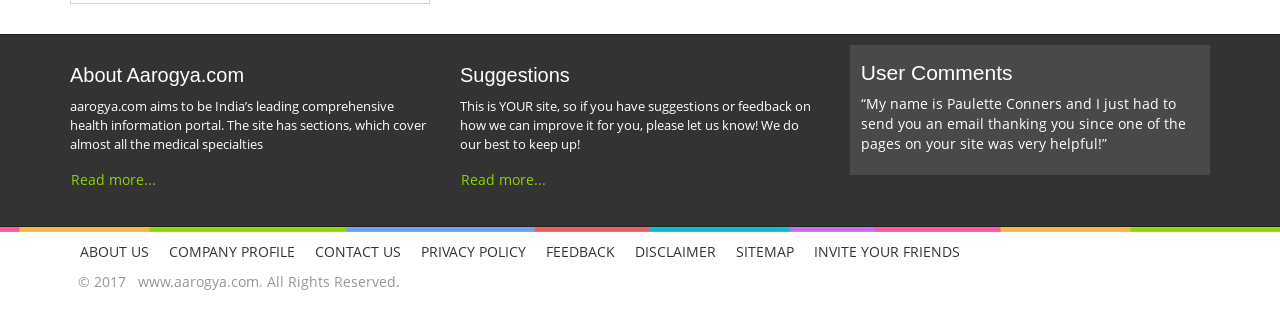Refer to the image and provide an in-depth answer to the question: 
What can users do on this site?

The website has sections that cover almost all medical specialties, suggesting that users can get health information on various medical topics.